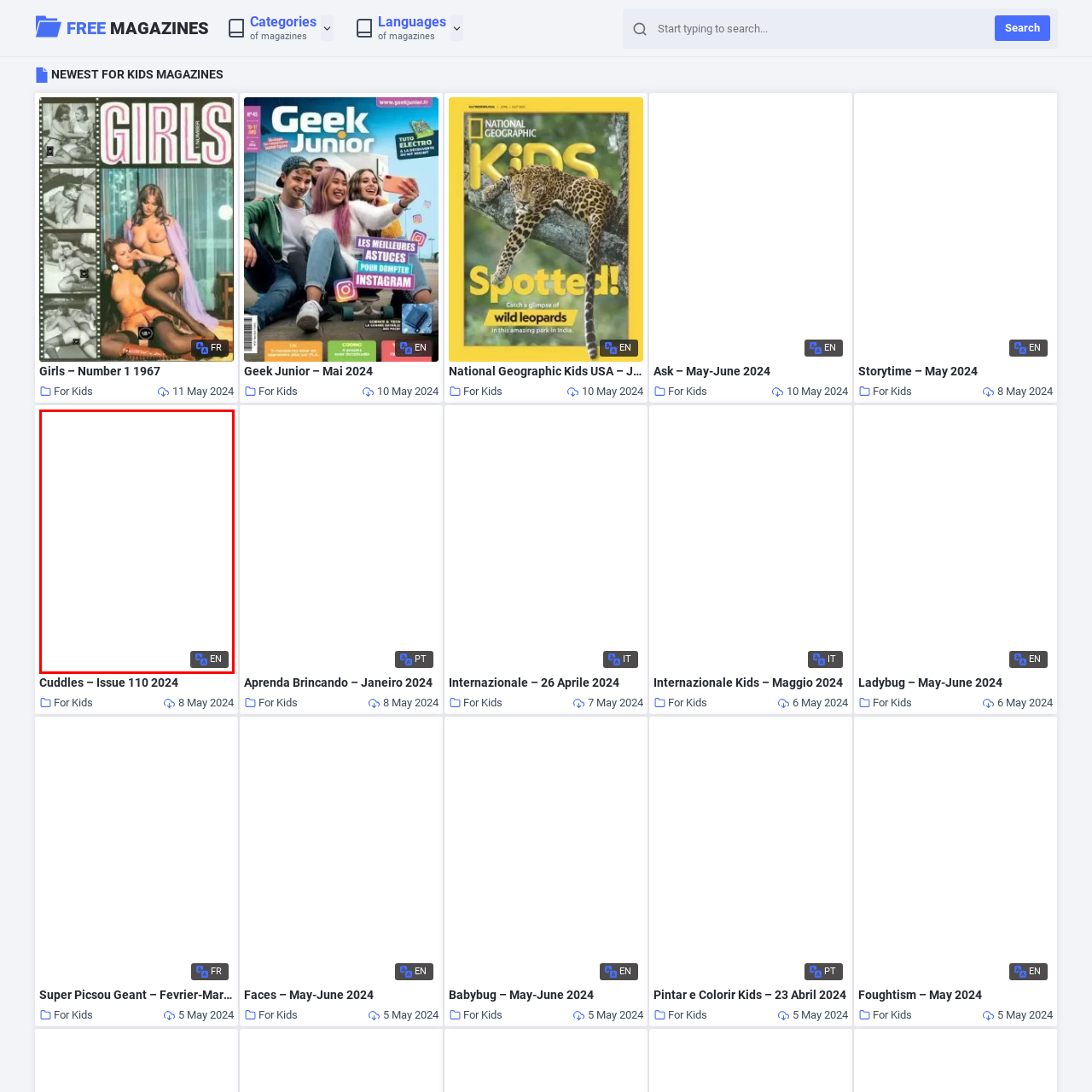Review the image segment marked with the grey border and deliver a thorough answer to the following question, based on the visual information provided: 
What is the name of the magazine?

The caption explicitly mentions that the image displays the cover of 'Cuddles – Issue 110 2024', which indicates that the name of the magazine is 'Cuddles'.